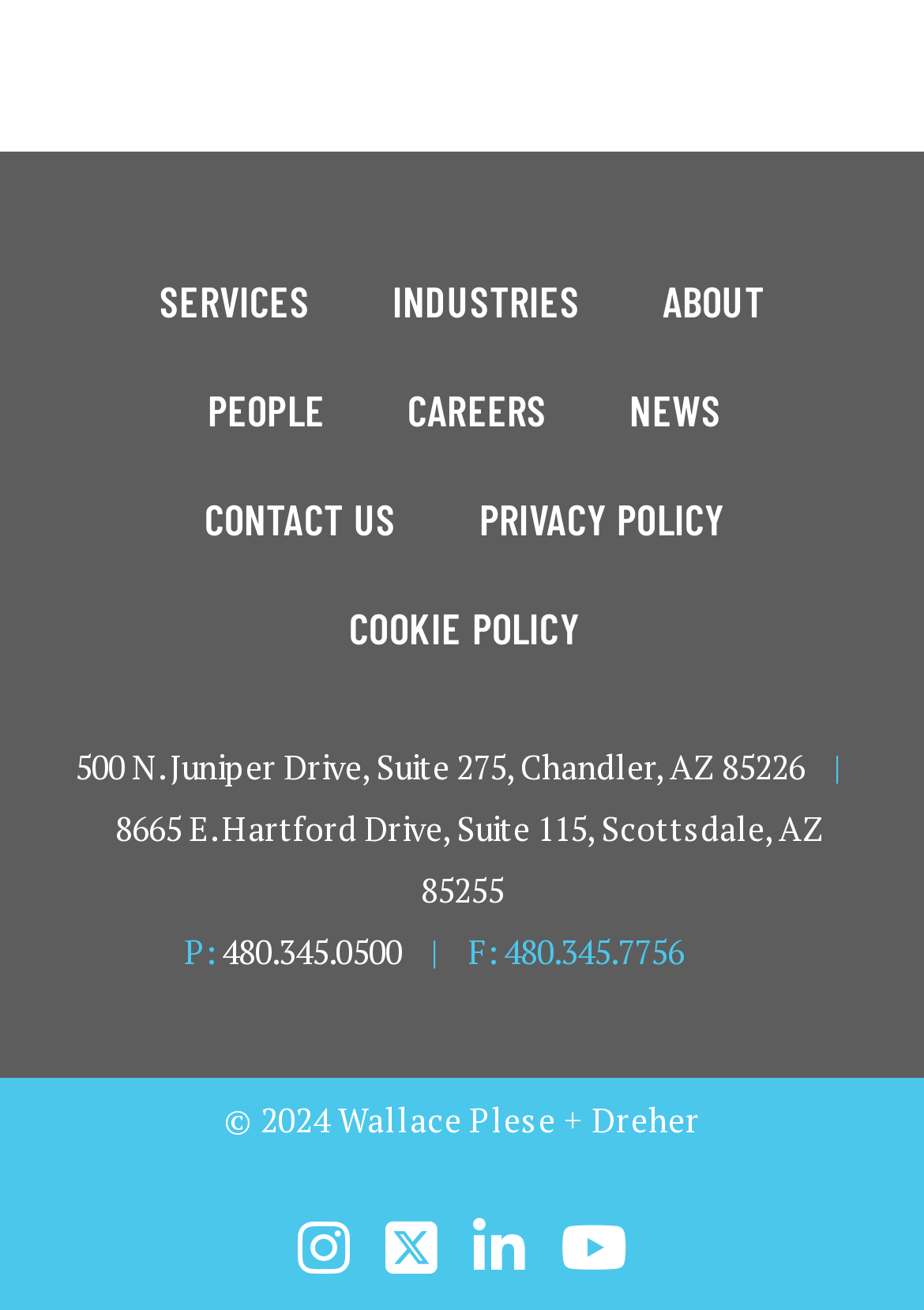Respond with a single word or phrase for the following question: 
What social media platforms does the company have?

Instagram, Twitter, LinkedIn, YouTube